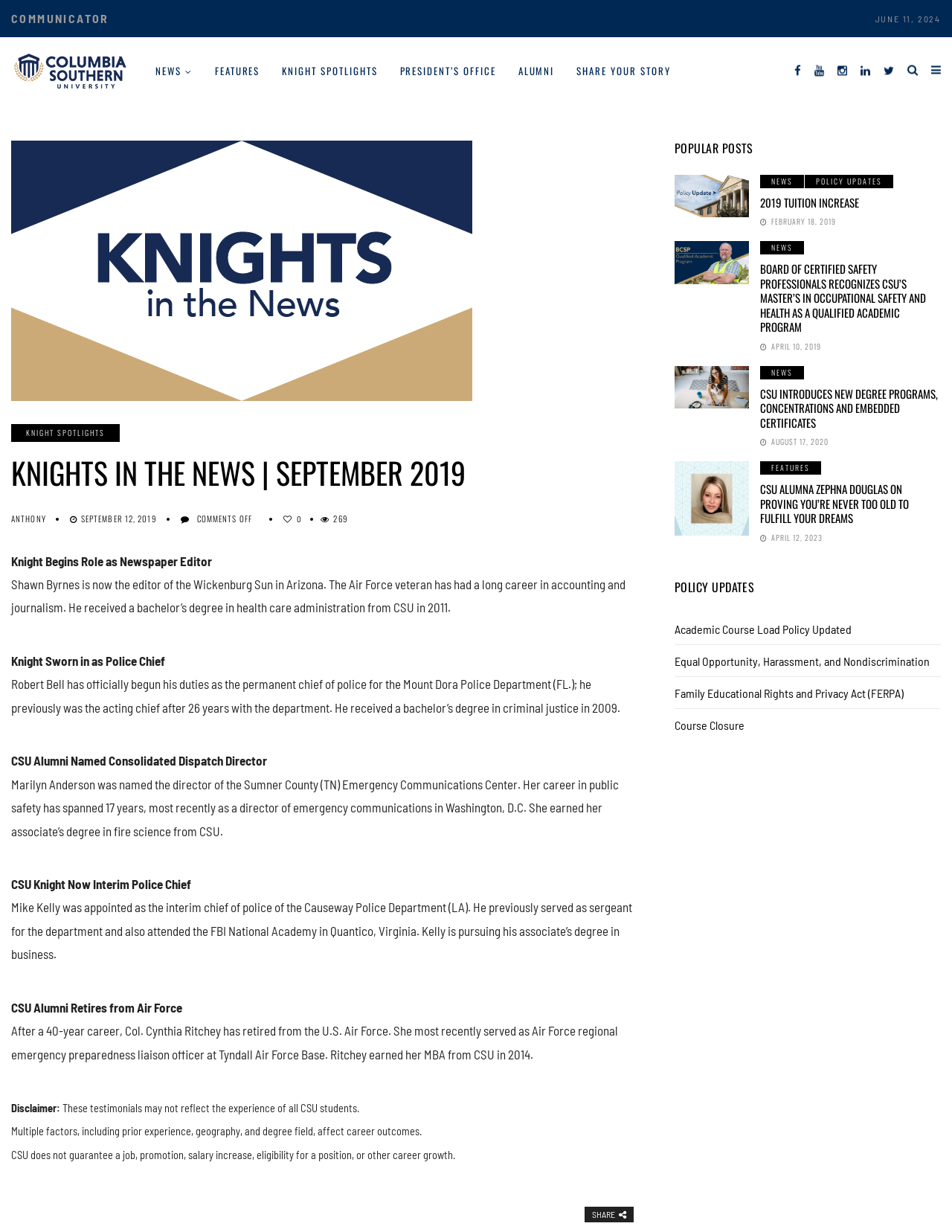Explain the webpage in detail.

The webpage is titled "Knights in the News | September 2019 - The Columbia Southern University Communicator". At the top, there is a header section with the title "COMMUNICATOR" and a date "JUNE 11, 2024". Below this, there is a navigation menu with links to "CSU Communicator", "NEWS", "FEATURES", "KNIGHT SPOTLIGHTS", "PRESIDENT’S OFFICE", "ALUMNI", and "SHARE YOUR STORY". 

To the right of the navigation menu, there are social media links to Facebook, YouTube, Instagram, LinkedIn, and Twitter. Below this, there is a large image with the title "knights in the news". 

The main content of the webpage is divided into sections. The first section is titled "KNIGHTS IN THE NEWS | SEPTEMBER 2019" and contains a series of news articles about CSU alumni, including Shawn Byrnes, Robert Bell, Marilyn Anderson, Mike Kelly, and Col. Cynthia Ritchey. Each article has a title, a brief summary, and a "COMMENTS OFF" button.

Below the news articles, there is a section titled "POPULAR POSTS" with links to three articles: "policy update", "2019 TUITION INCREASE", and "BOARD OF CERTIFIED SAFETY PROFESSIONALS RECOGNIZES CSU’S MASTER’S IN OCCUPATIONAL SAFETY AND HEALTH AS A QUALIFIED ACADEMIC PROGRAM". Each article has a title, a brief summary, and a date.

Further down the page, there are more news articles and policy updates, including "CSU Introduces New Degree Programs, Concentrations and Embedded Certificates", "CSU Alumna Zephna Douglas on Proving You’re Never Too Old to Fulfill Your Dreams", and "POLICY UPDATES" with links to various policy documents.

At the bottom of the page, there is a disclaimer section with three paragraphs of text, and a "SHARE" button.